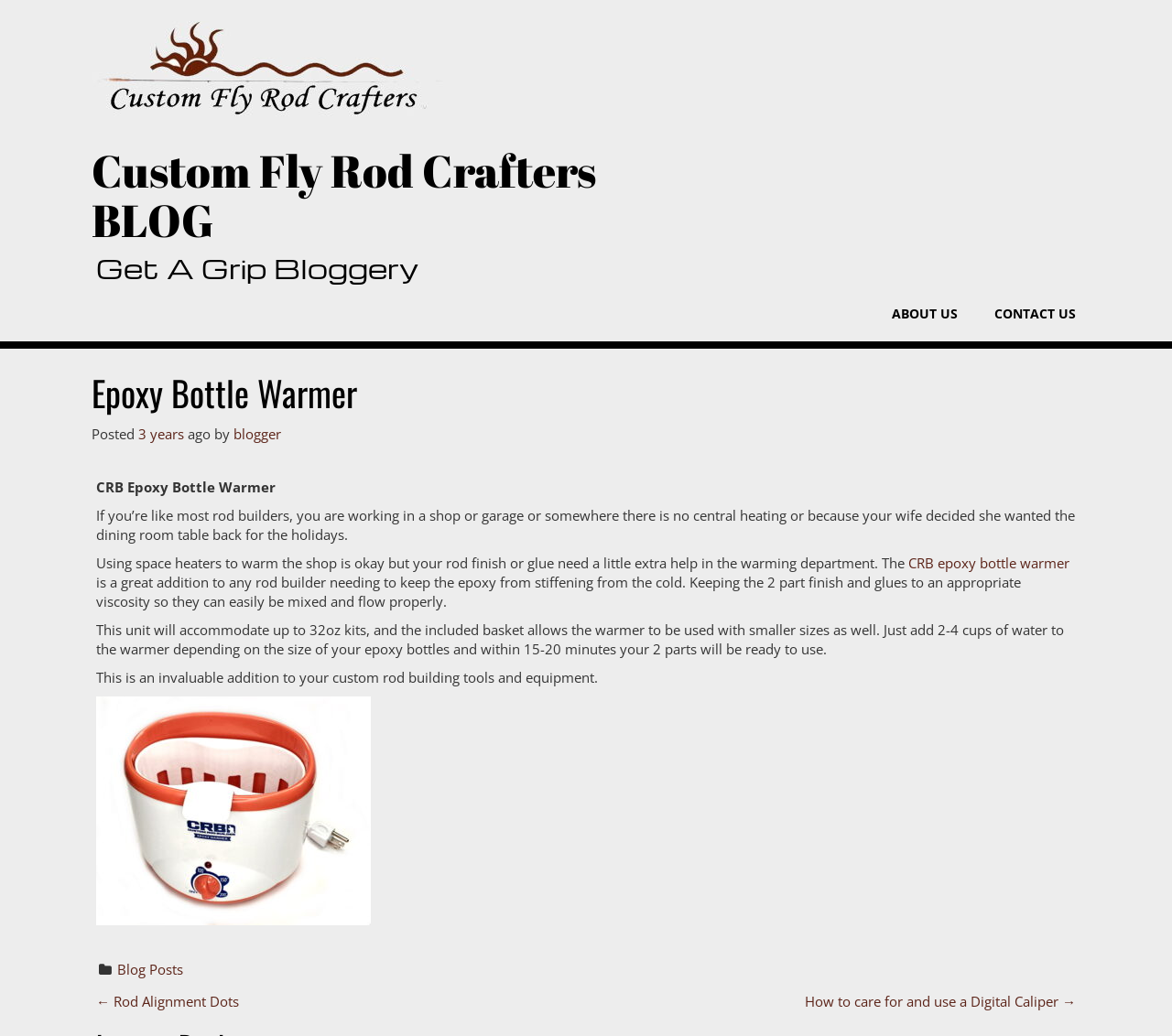From the element description: "Broe, Lawrence", extract the bounding box coordinates of the UI element. The coordinates should be expressed as four float numbers between 0 and 1, in the order [left, top, right, bottom].

None